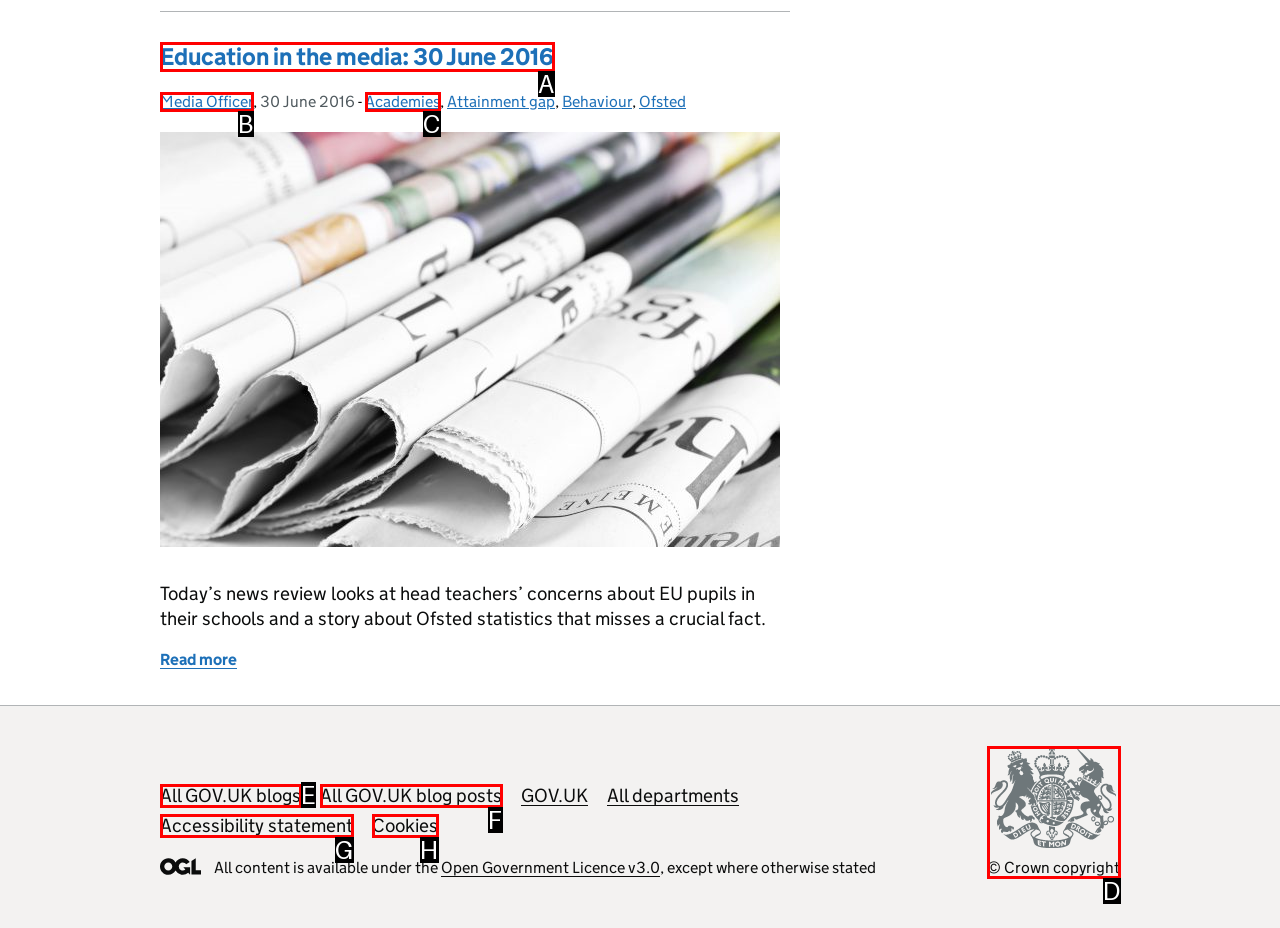Based on the element described as: Accessibility statement
Find and respond with the letter of the correct UI element.

G